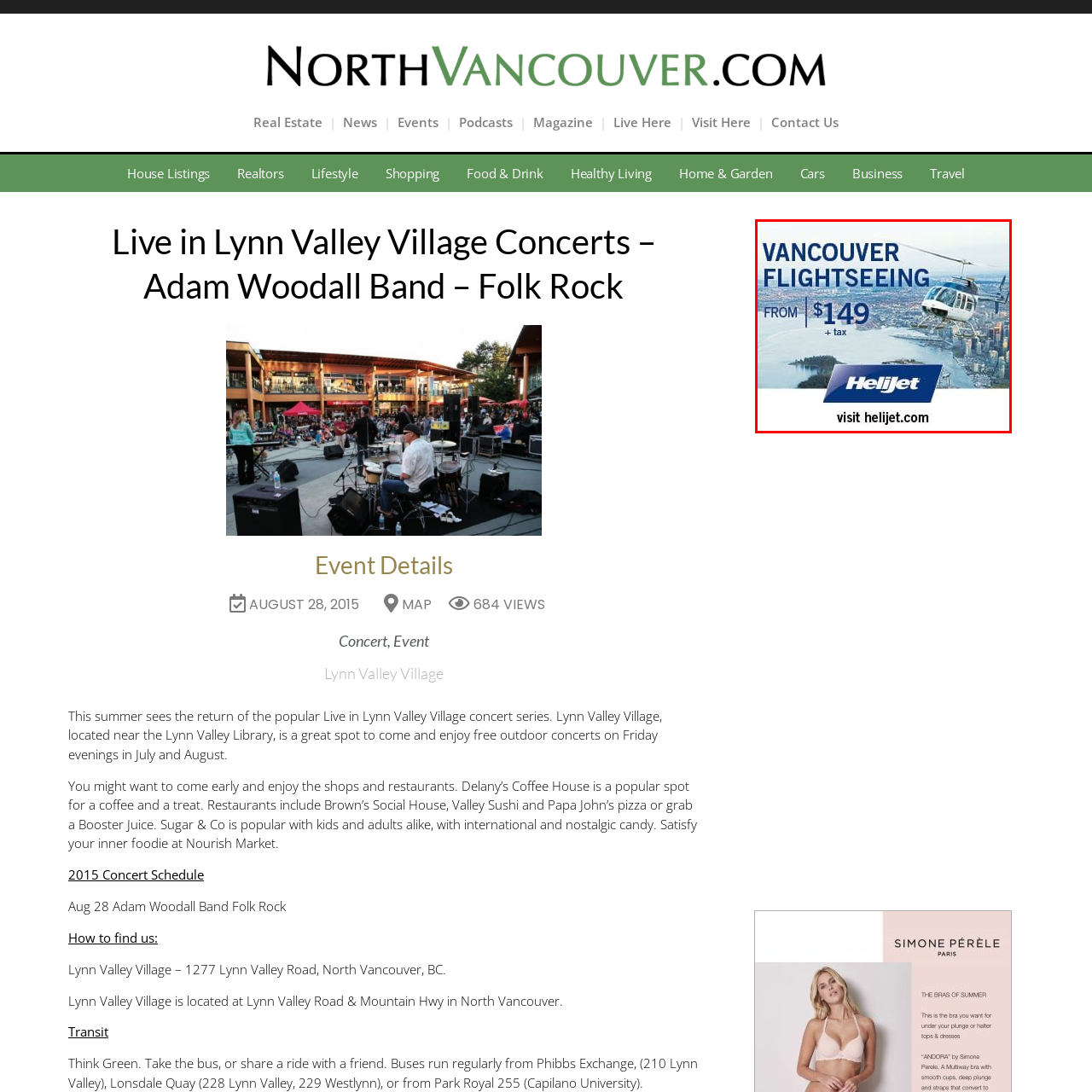Provide an elaborate description of the image marked by the red boundary.

The image showcases a vibrant advertisement for Helijet, promoting their helicopter sightseeing tours over Vancouver. The prominent text at the top reads "Vancouver Flightseeing," drawing attention to the breathtaking aerial views customers can experience. Below this, it states that flights start from $149, excluding tax, inviting adventure seekers to explore the city from above. A helicopter is depicted in the foreground, flying over a scenic coastal landscape that highlights Vancouver's stunning skyline and natural beauty. The advertisement encourages viewers to visit the website helijet.com for more information, making it an appealing option for tourists and locals alike looking for a unique perspective of the city.